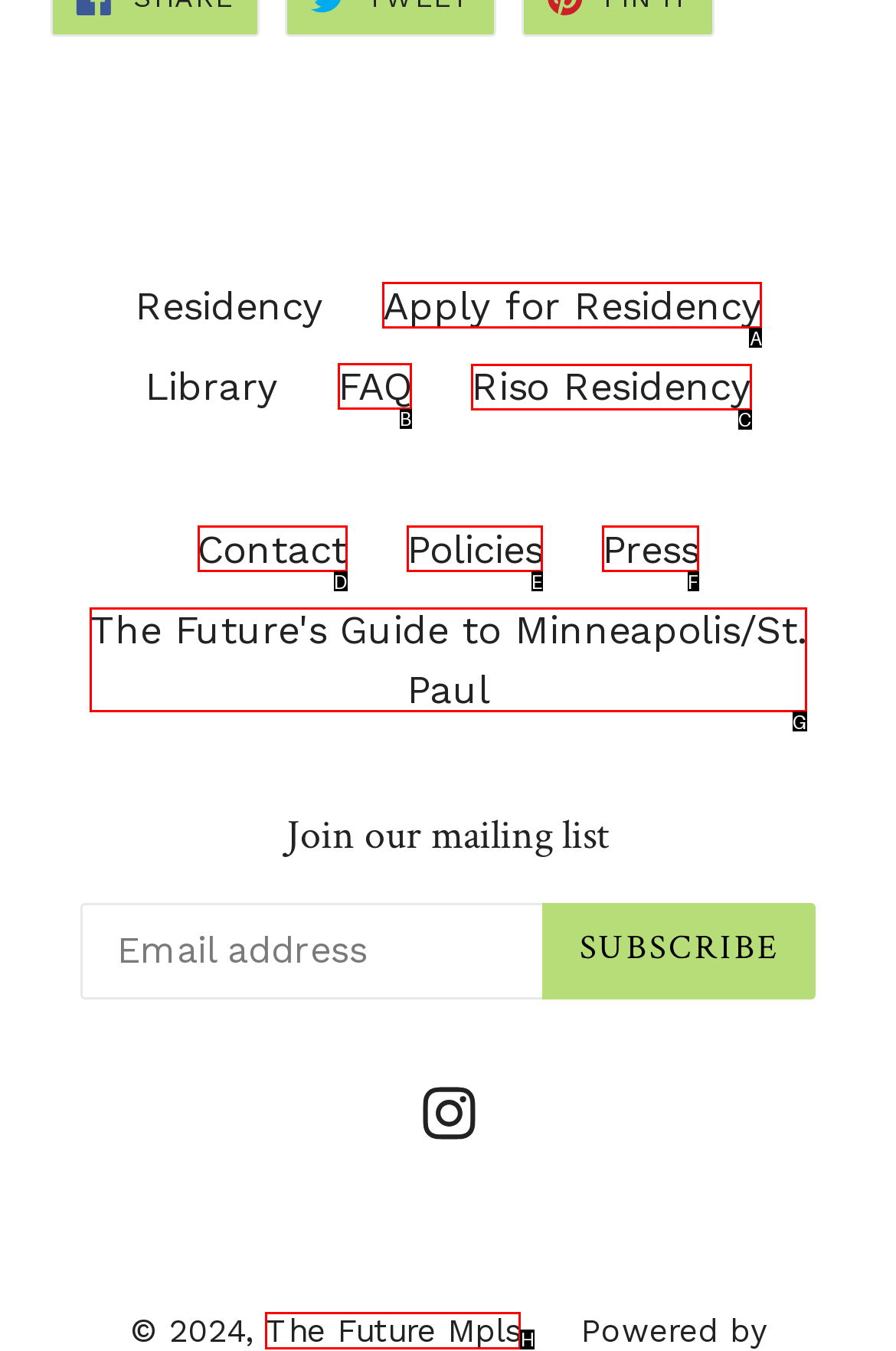Identify the HTML element you need to click to achieve the task: Check the FAQ. Respond with the corresponding letter of the option.

B